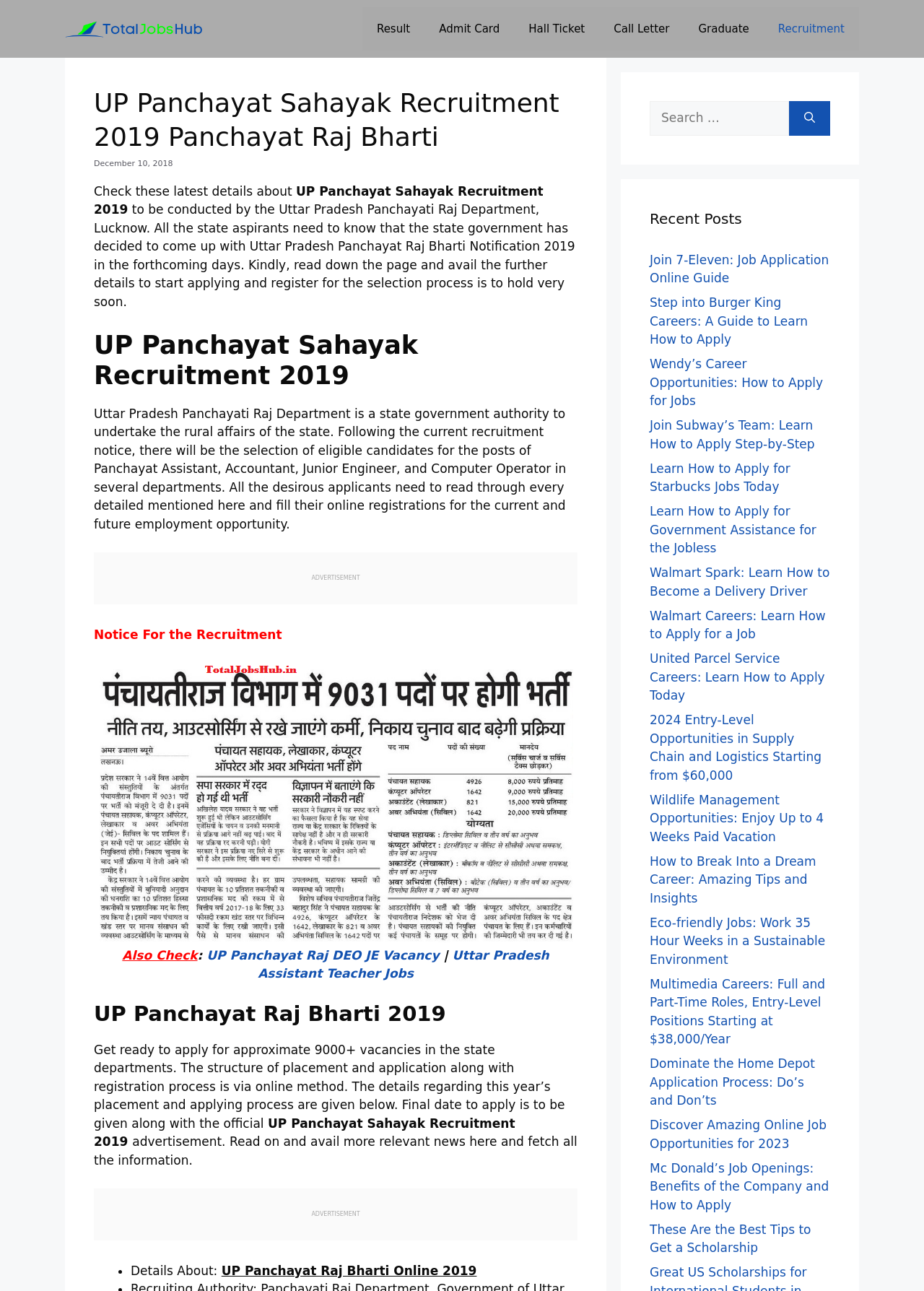Identify the bounding box coordinates for the element you need to click to achieve the following task: "Click on the 'Result' link". The coordinates must be four float values ranging from 0 to 1, formatted as [left, top, right, bottom].

[0.392, 0.006, 0.46, 0.039]